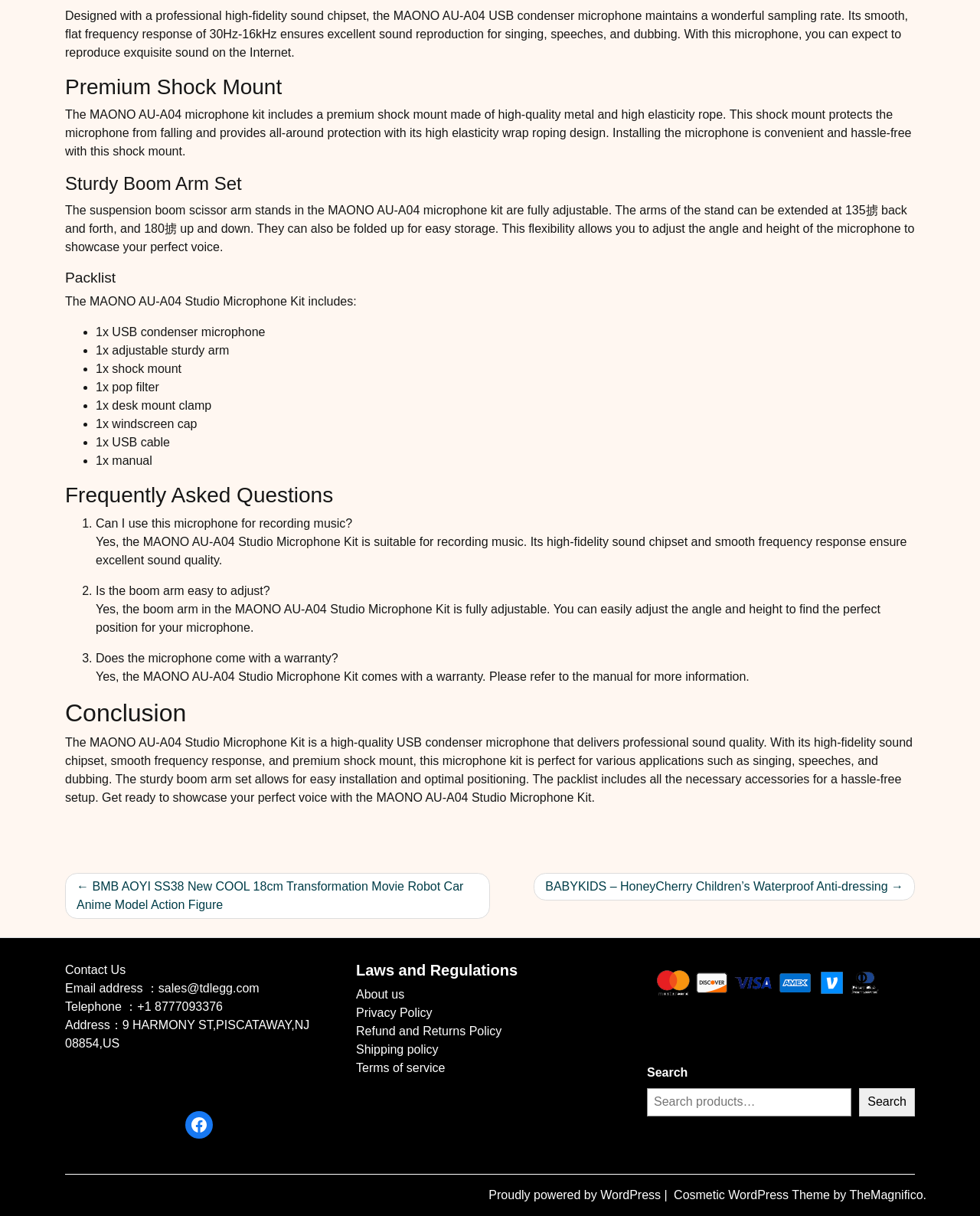Given the description of the UI element: "parent_node: Search name="s" placeholder="Search products…"", predict the bounding box coordinates in the form of [left, top, right, bottom], with each value being a float between 0 and 1.

[0.66, 0.895, 0.869, 0.918]